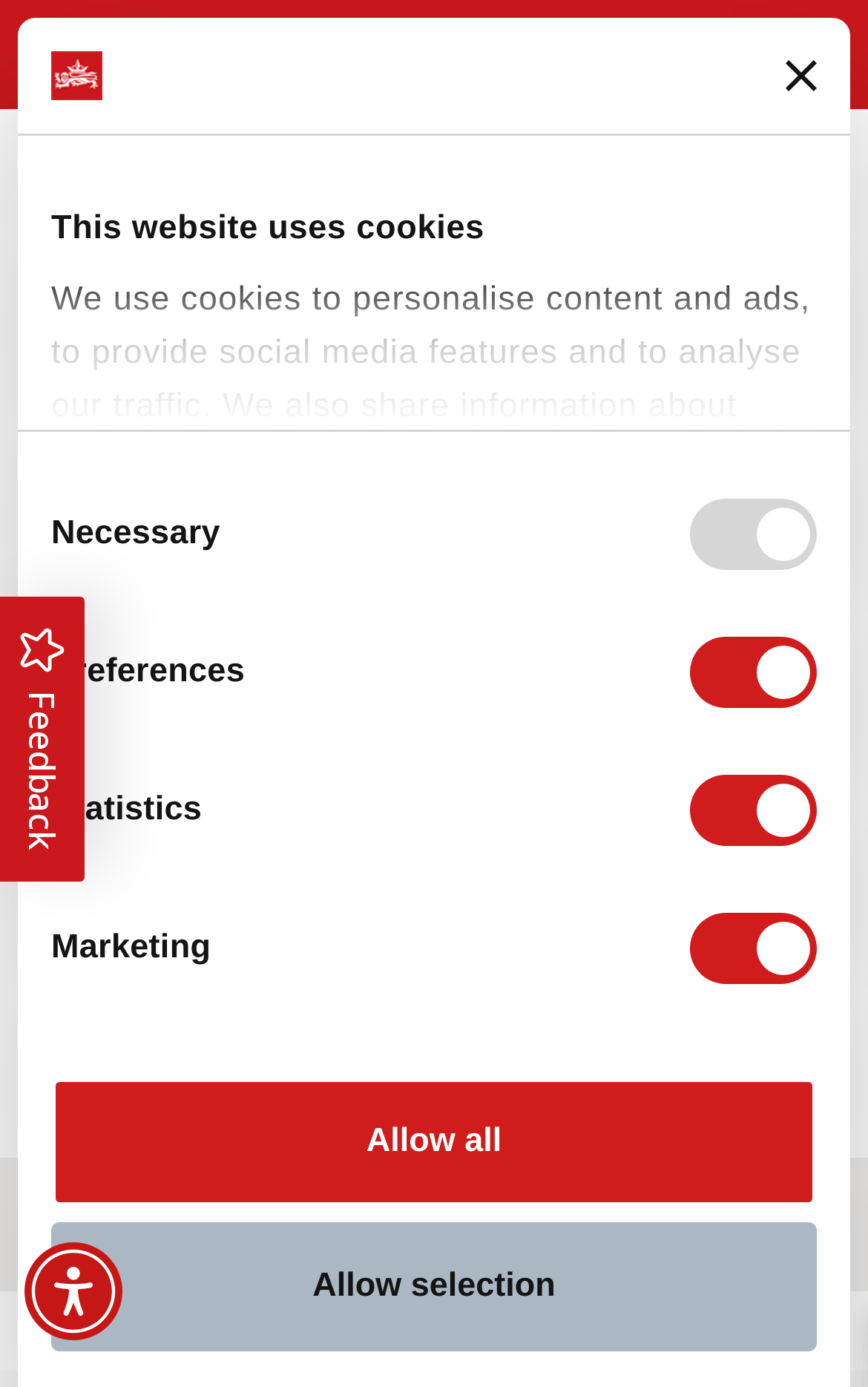Can you give a comprehensive explanation to the question given the content of the image?
What is the logo of the website?

The logo of the website is located at the top left corner of the webpage, and it is an image with the text 'Ready23'.